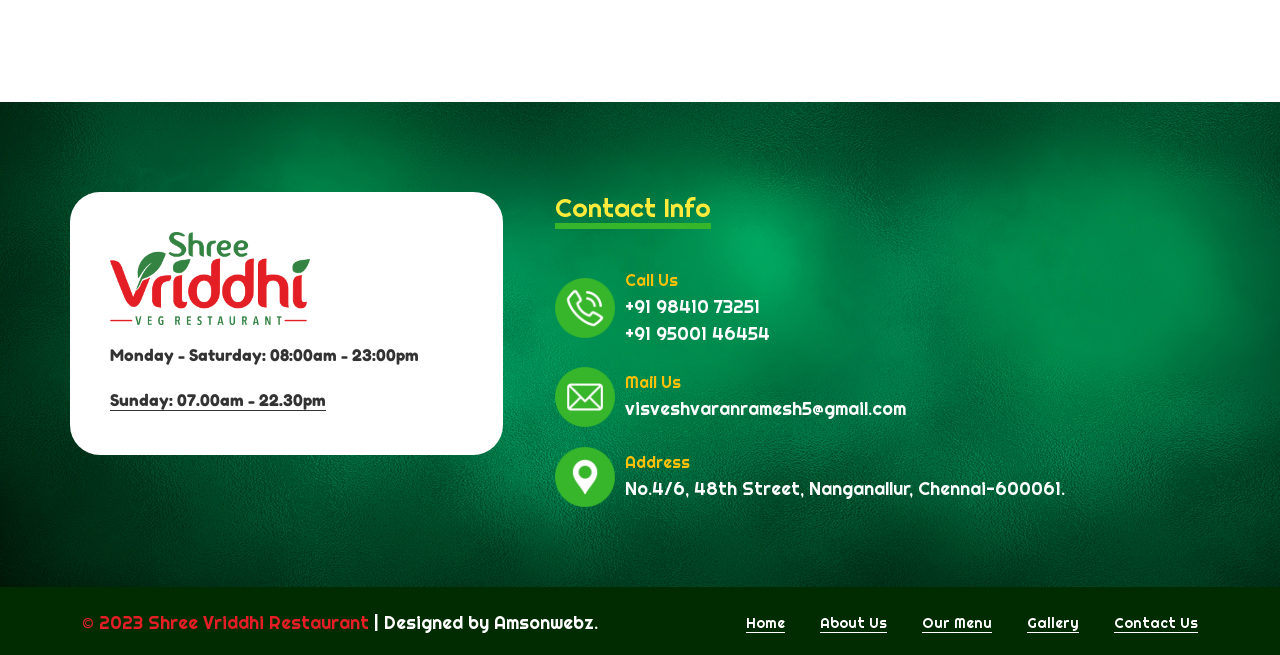Determine the bounding box coordinates of the target area to click to execute the following instruction: "View the restaurant's address."

[0.488, 0.726, 0.832, 0.767]